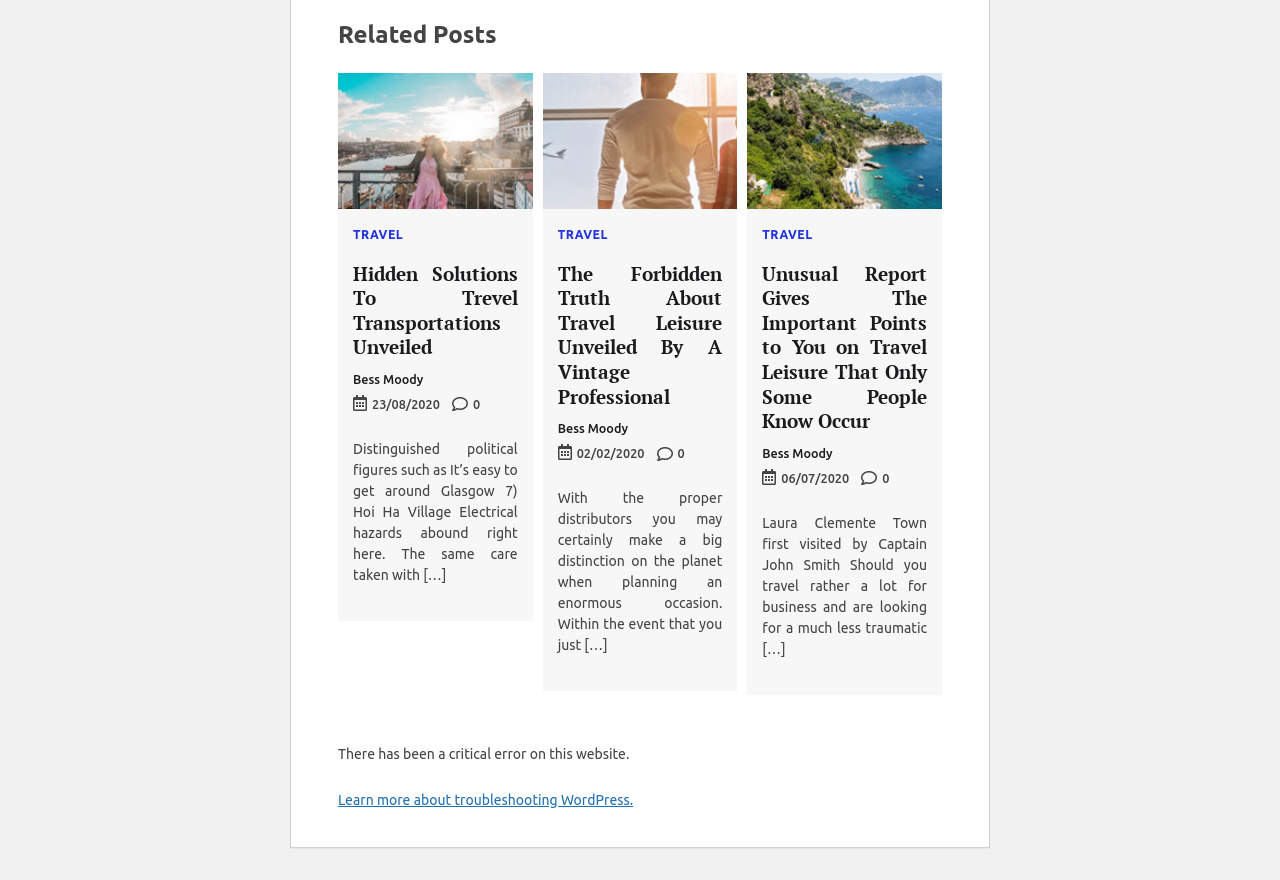Can you find the bounding box coordinates for the UI element given this description: "Log in / Sign up"? Provide the coordinates as four float numbers between 0 and 1: [left, top, right, bottom].

None